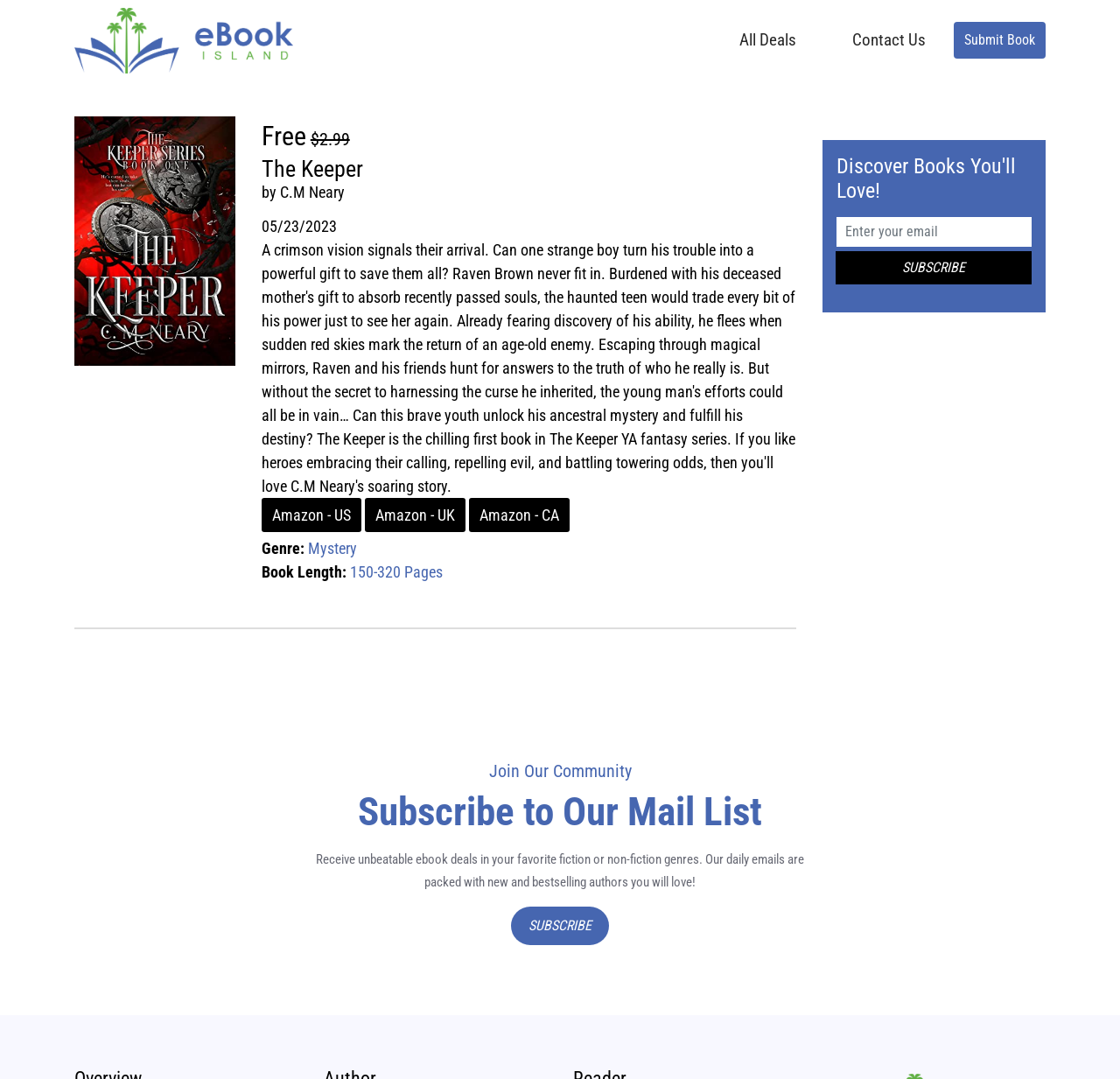Can you provide the bounding box coordinates for the element that should be clicked to implement the instruction: "Click the 'ebookisland' link"?

[0.066, 0.003, 0.262, 0.072]